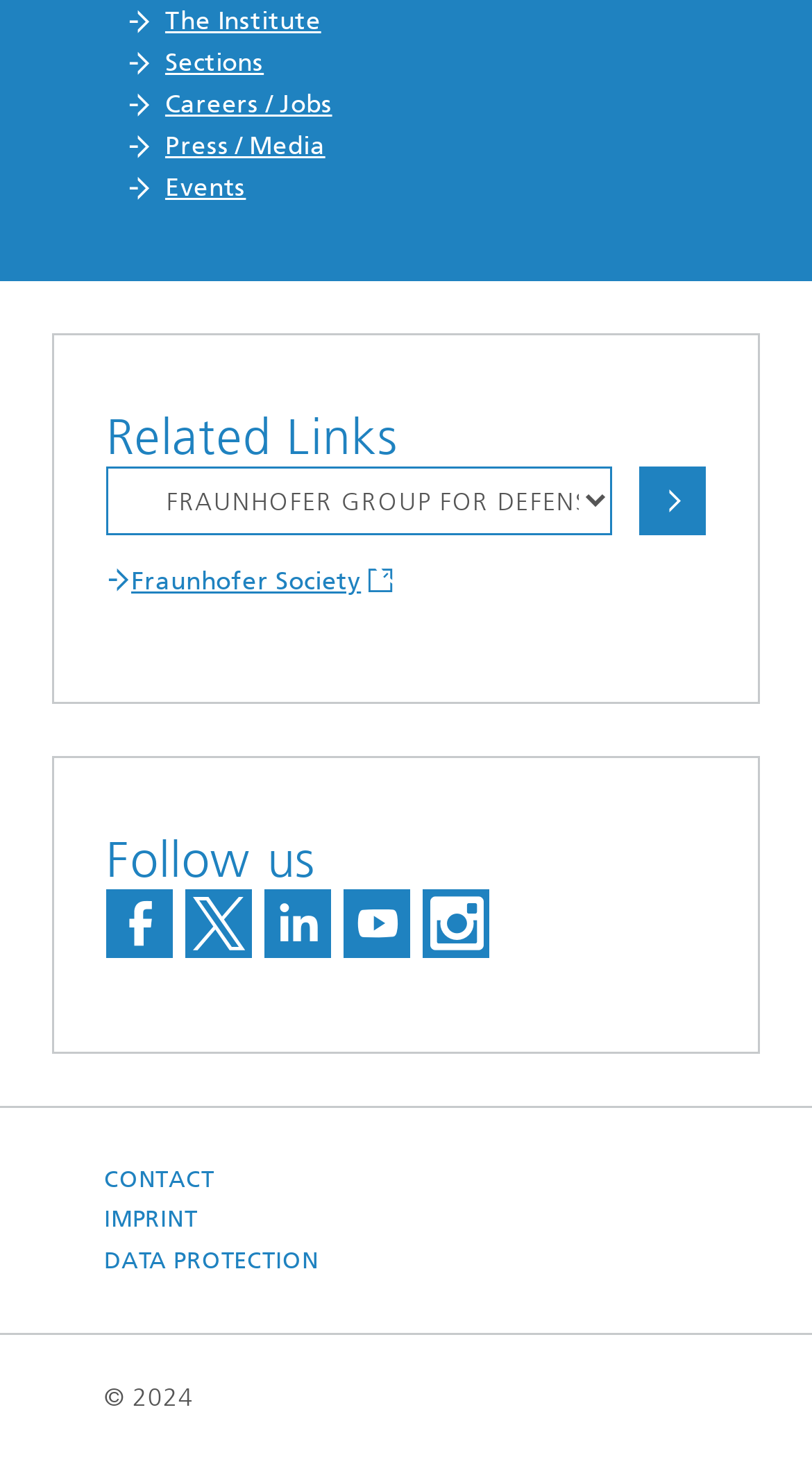Please identify the bounding box coordinates for the region that you need to click to follow this instruction: "click the phone number".

None